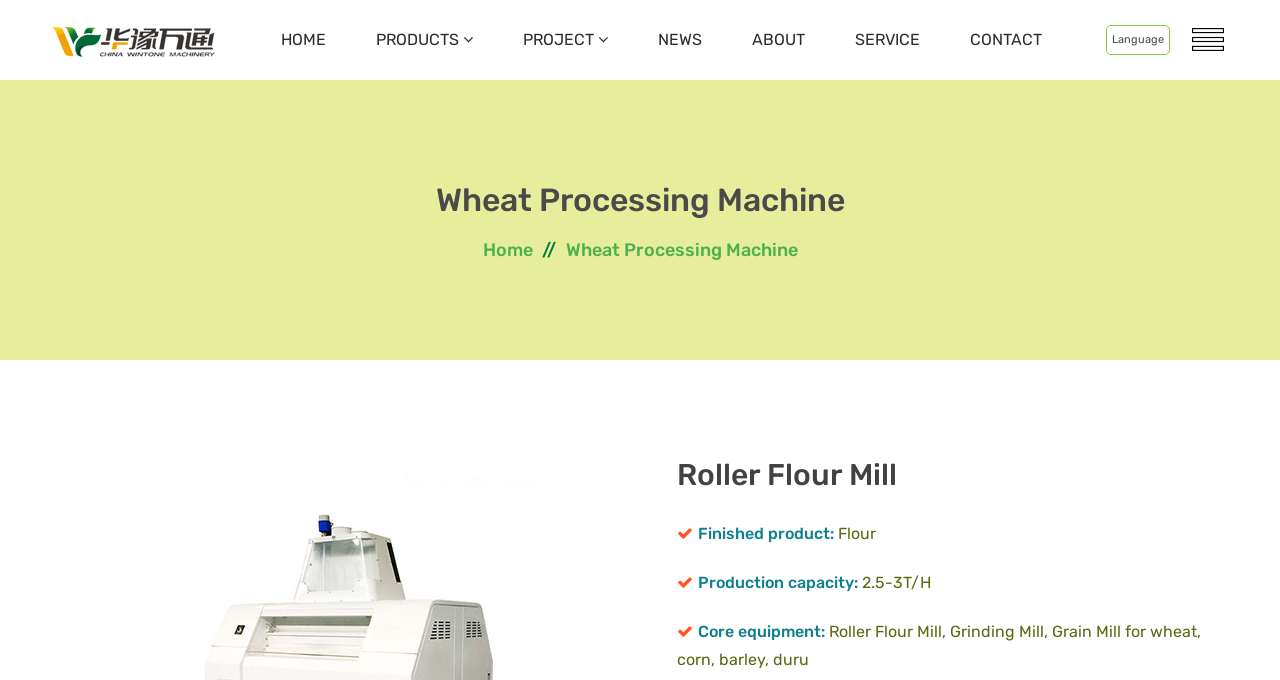Identify the bounding box for the UI element specified in this description: "Wheat Processing Machine". The coordinates must be four float numbers between 0 and 1, formatted as [left, top, right, bottom].

[0.442, 0.352, 0.623, 0.384]